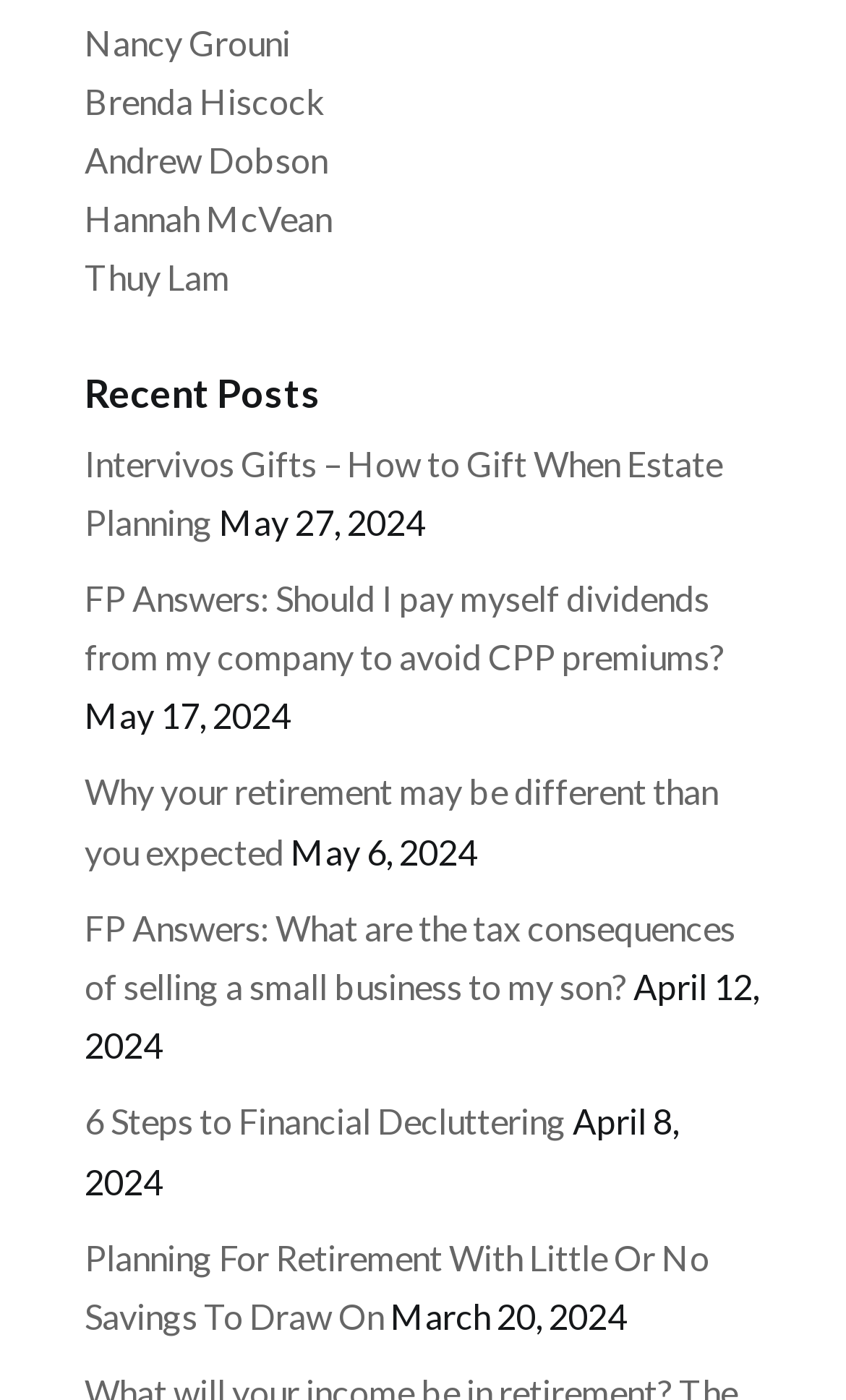Extract the bounding box for the UI element that matches this description: "6 Steps to Financial Decluttering".

[0.1, 0.786, 0.669, 0.816]